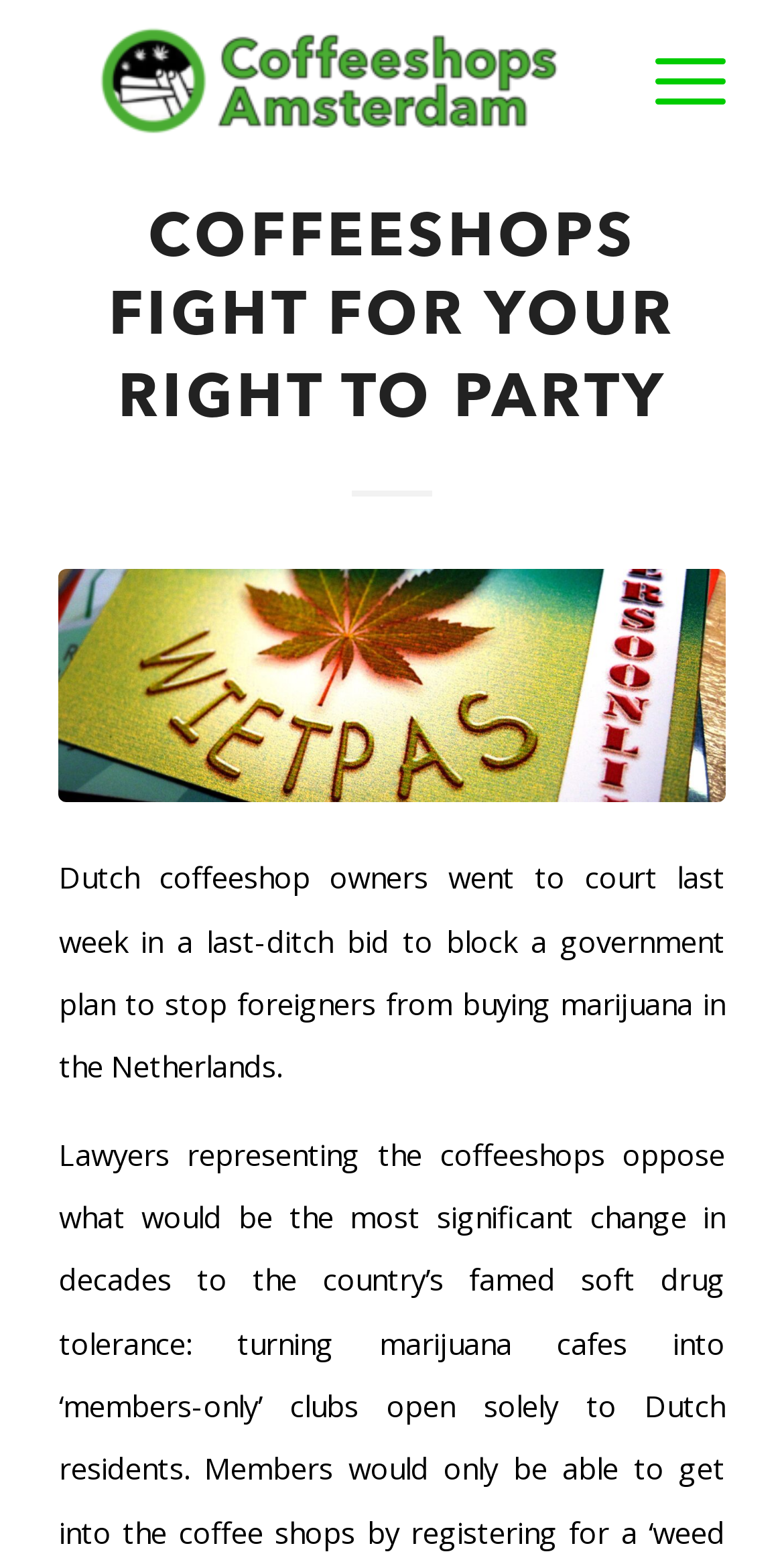Create a detailed summary of the webpage's content and design.

The webpage appears to be about coffeeshops in Amsterdam and the Netherlands. At the top, there is a logo and a link to "Coffeeshops Amsterdam" with an image of the same name. To the right of the logo, there is a menu link. Below the logo, there is a large heading that reads "COFFEESHOPS FIGHT FOR YOUR RIGHT TO PARTY" with a link to the same title.

Below the heading, there is a paragraph of text that summarizes the news article, stating that Dutch coffeeshop owners went to court to block a government plan to stop foreigners from buying marijuana in the Netherlands. 

On the left side of the page, there are several links to different sections, including "Coffeeshop Amsterdam News", "Coffeeshop Amsterdam List", "Coffeeshops Amsterdam Map", and more. These links are arranged vertically, with the topmost link being "Coffeeshop Amsterdam News" and the bottommost link being "Cookie Policy".

In the middle of the page, there are two headings that read "COFFEESHOPS NETHERLANDS", with links to different provinces in the Netherlands, such as North-Holland, South-Holland, Friesland, and more. These links are arranged in two columns, with the topmost link being "North-Holland" and the bottommost link being "Zeeland". 

At the very bottom of the page, there are three hidden links with icons, but they are not visible to the user.